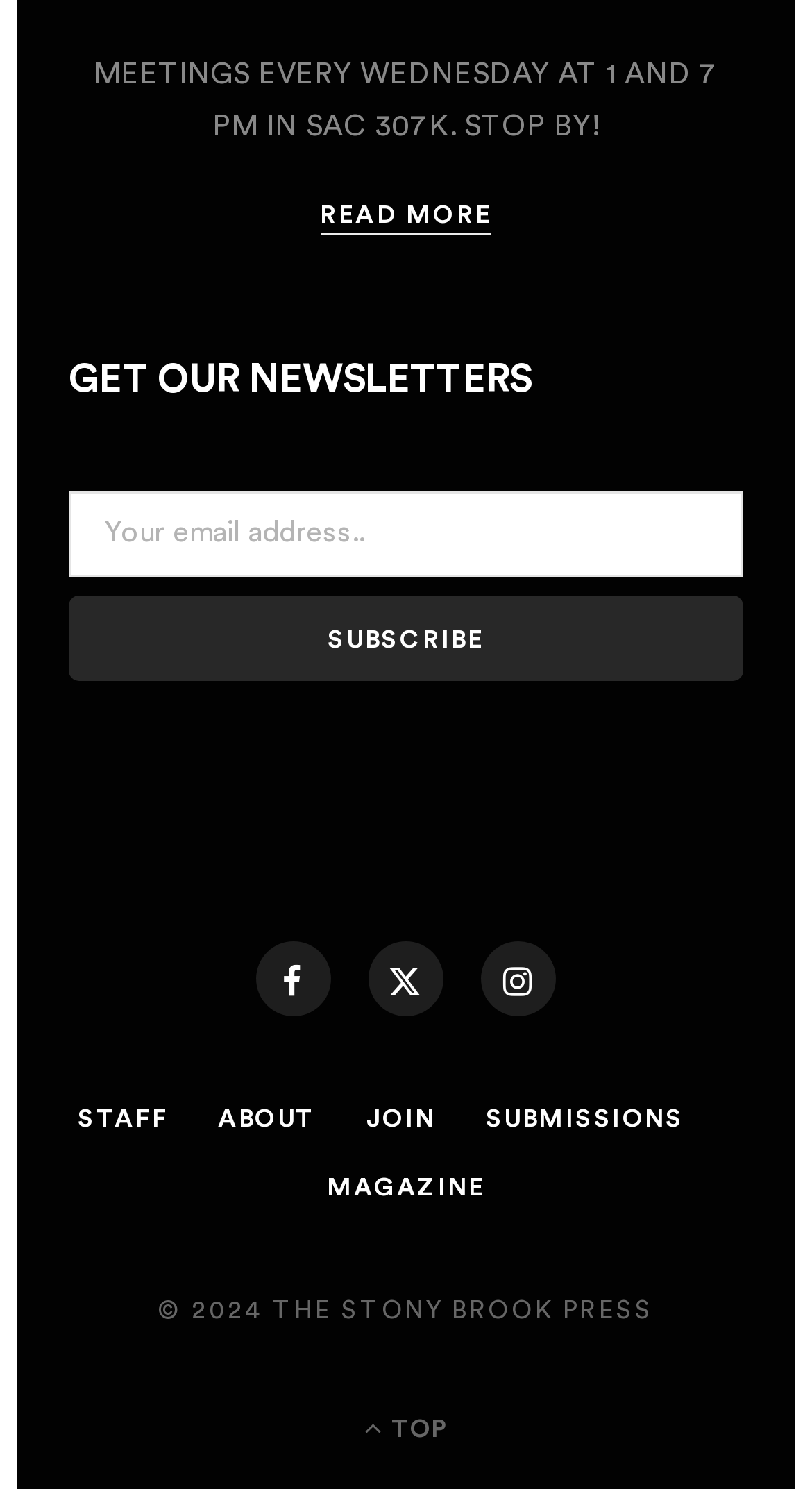Identify the bounding box coordinates for the element you need to click to achieve the following task: "Go to the about page". Provide the bounding box coordinates as four float numbers between 0 and 1, in the form [left, top, right, bottom].

[0.268, 0.742, 0.389, 0.759]